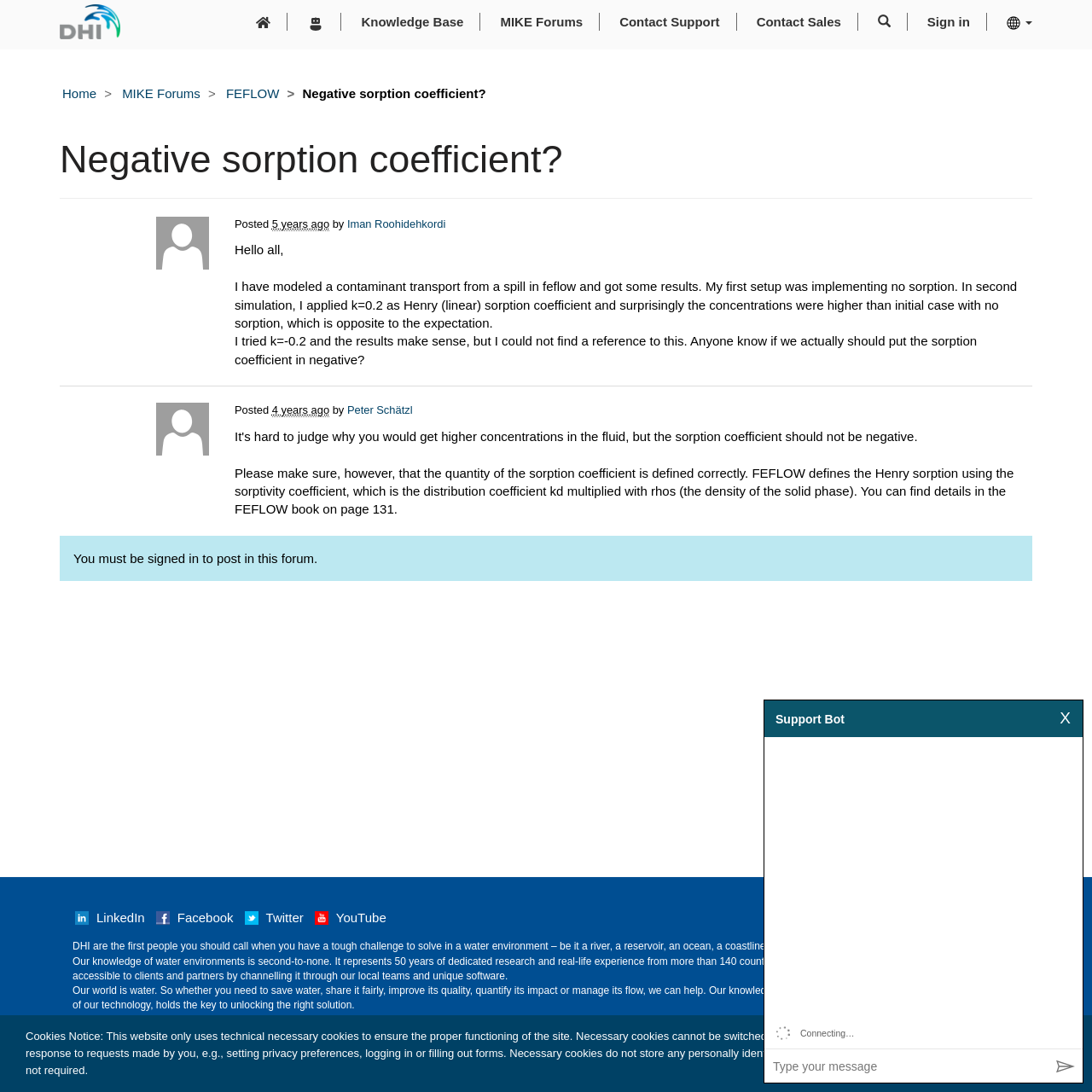Please determine the bounding box coordinates of the element's region to click in order to carry out the following instruction: "View the 'MIKE Forums' page". The coordinates should be four float numbers between 0 and 1, i.e., [left, top, right, bottom].

[0.446, 0.0, 0.545, 0.039]